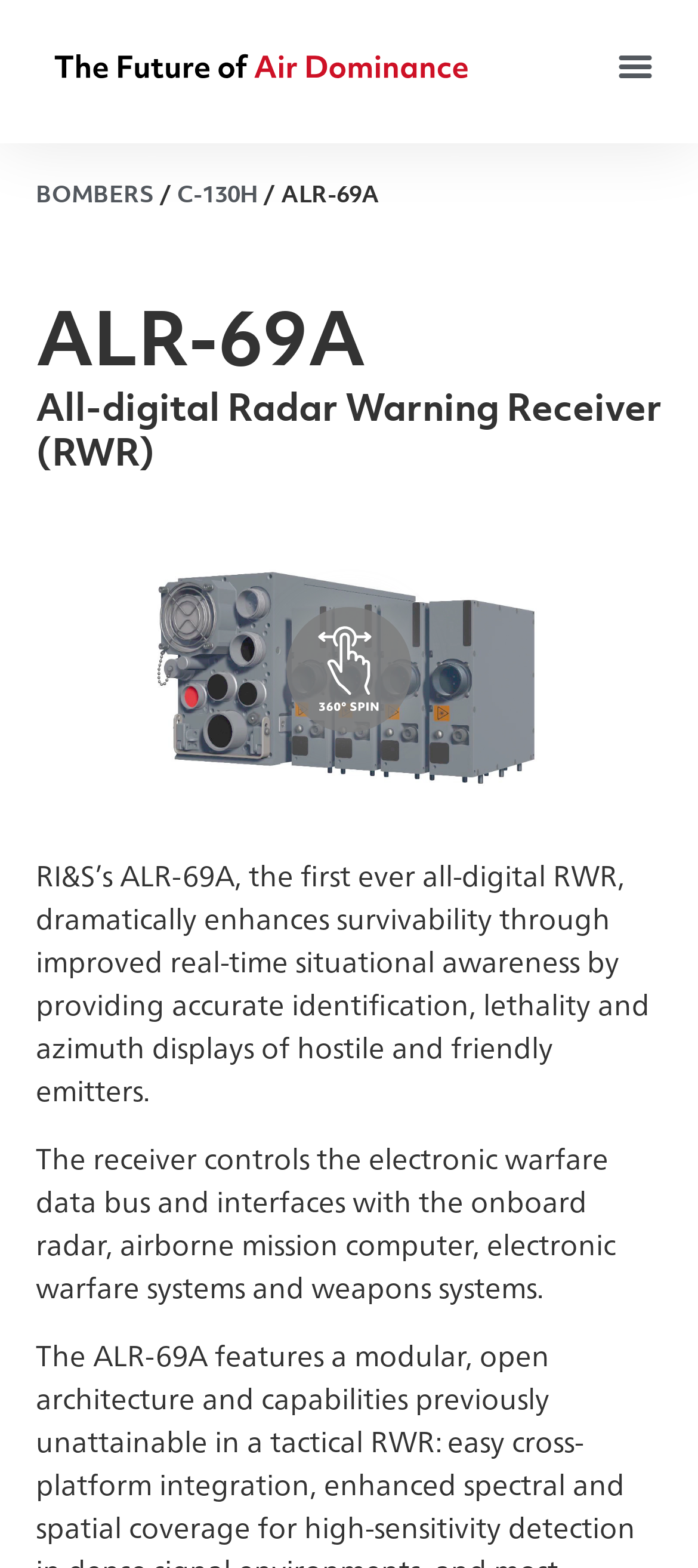Reply to the question below using a single word or brief phrase:
What is the type of aircraft associated with the ALR-69A?

C-130H